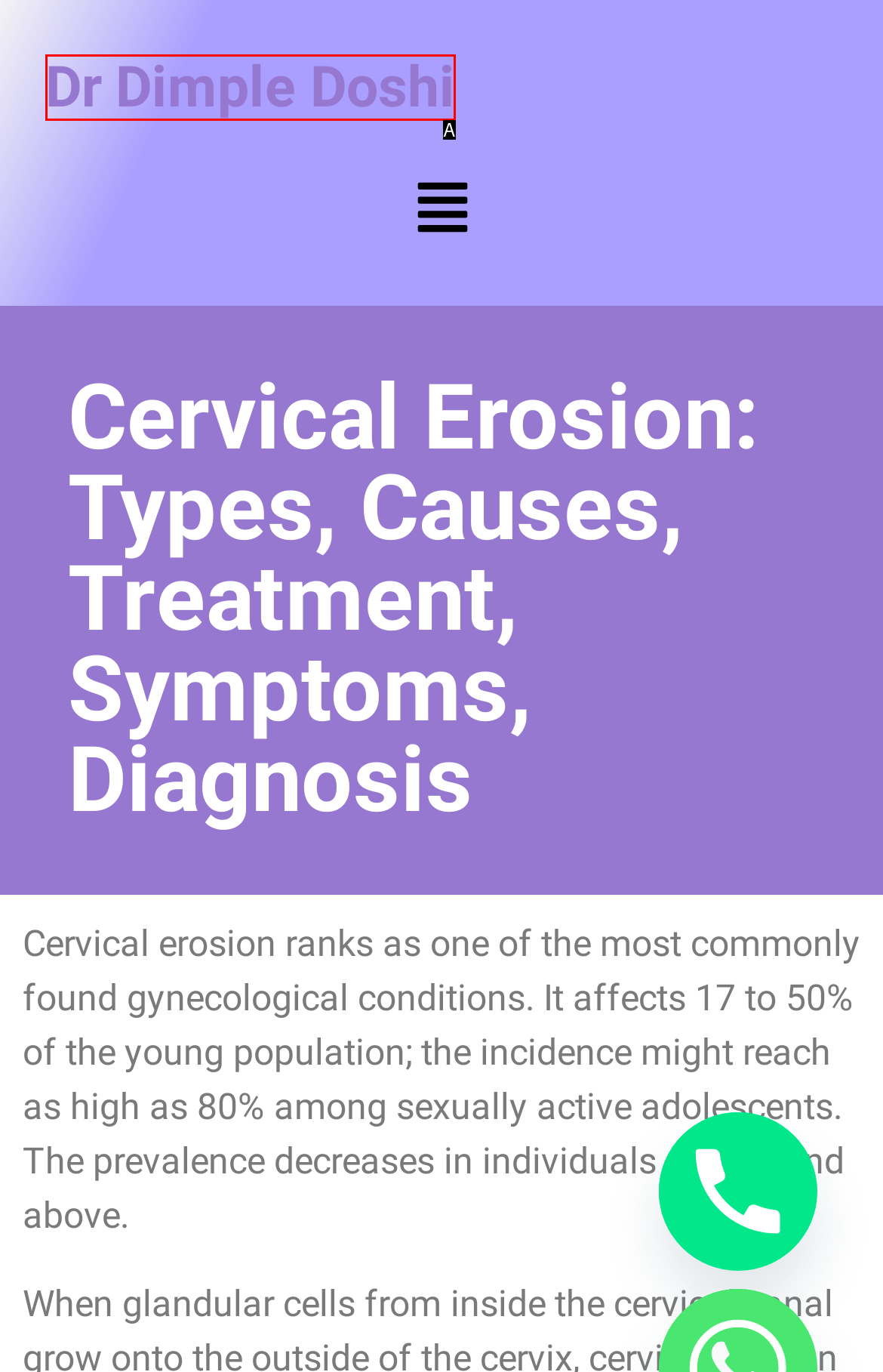From the choices provided, which HTML element best fits the description: Dr Dimple Doshi? Answer with the appropriate letter.

A